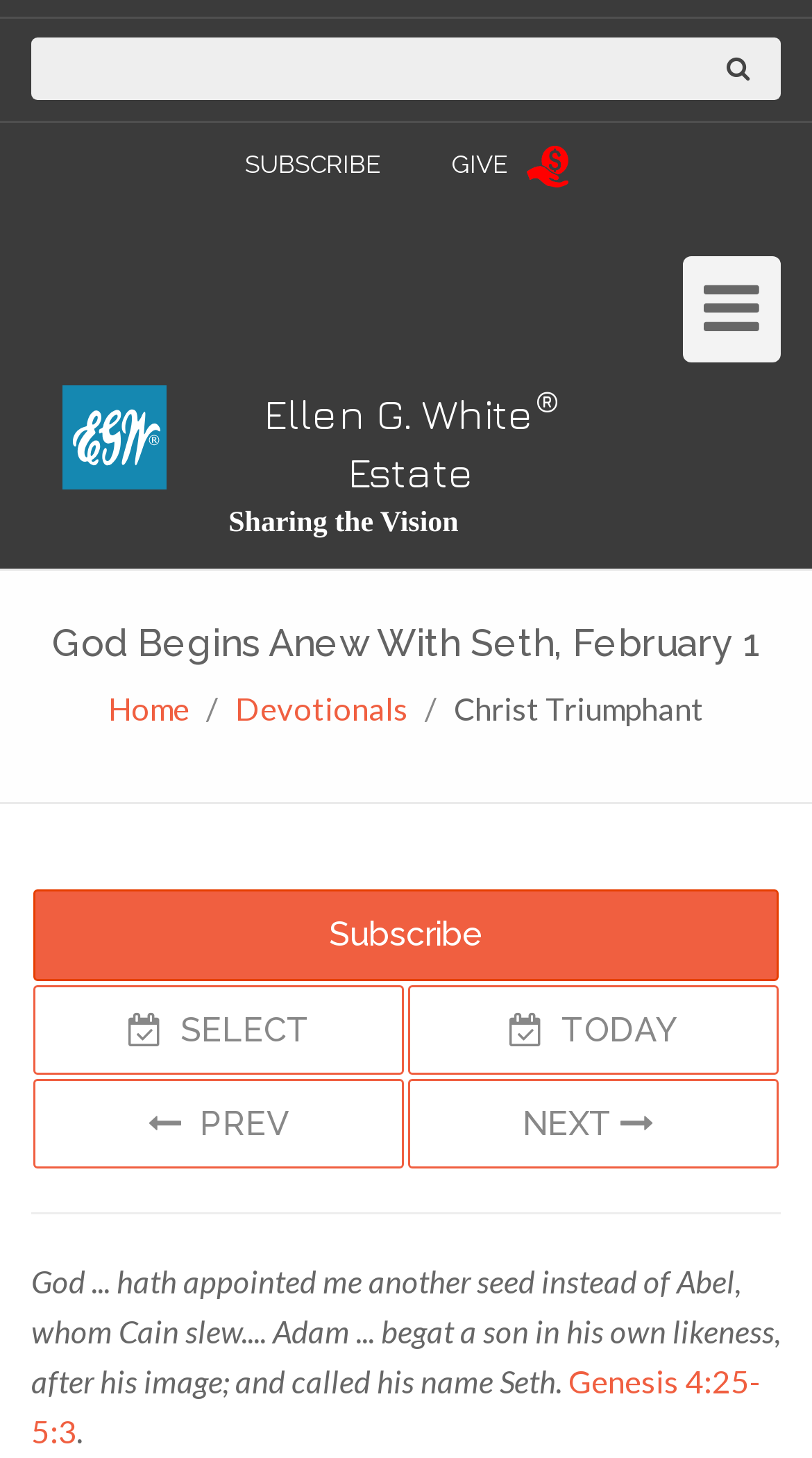What is the purpose of the 'Subscribe' button?
Based on the visual details in the image, please answer the question thoroughly.

I saw a button element with the text 'Subscribe' at coordinates [0.263, 0.089, 0.506, 0.137] and another at coordinates [0.041, 0.611, 0.959, 0.672]. This suggests that the button is used to subscribe to devotionals.